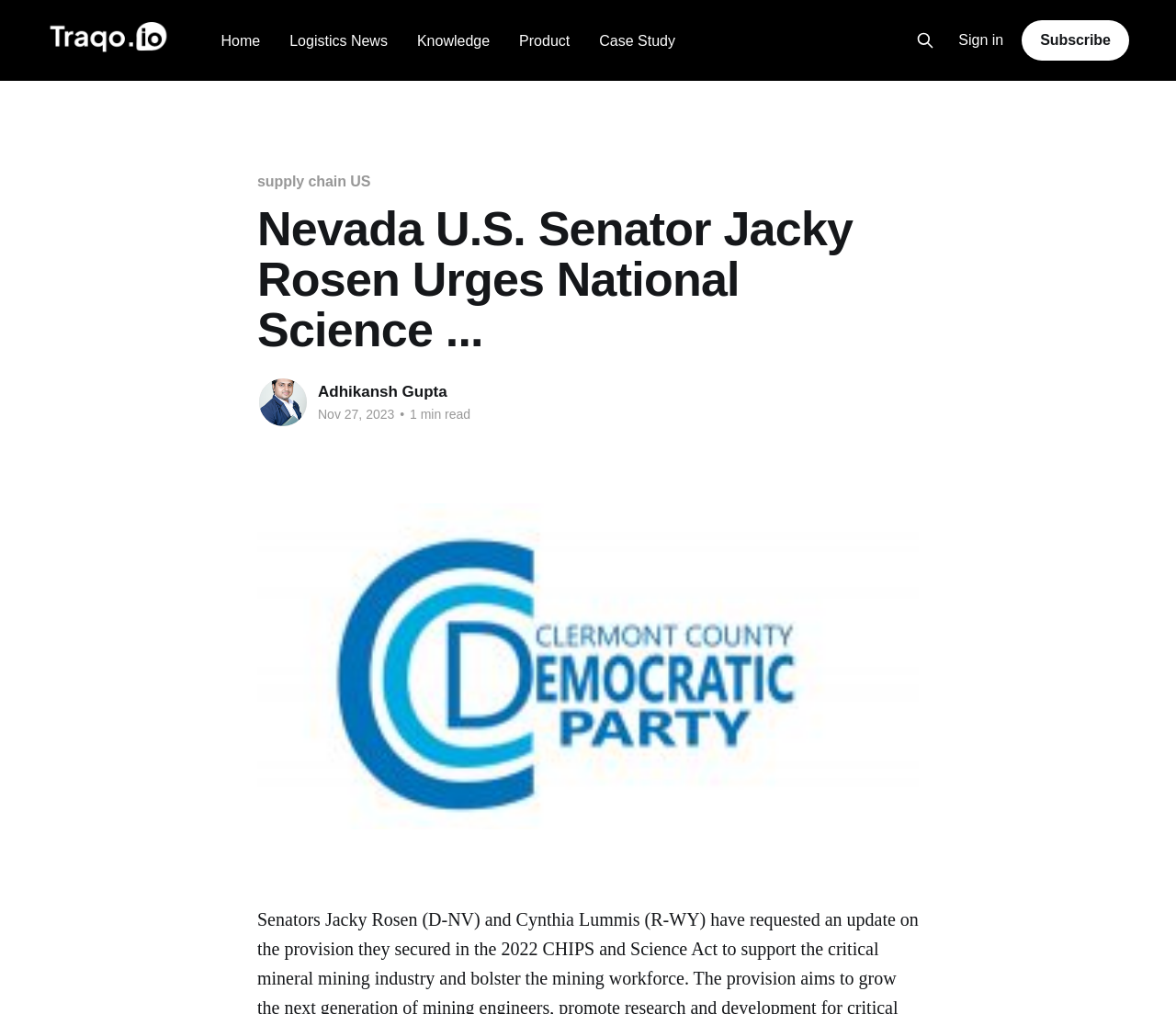Give a short answer using one word or phrase for the question:
What is the estimated reading time of the article?

1 min